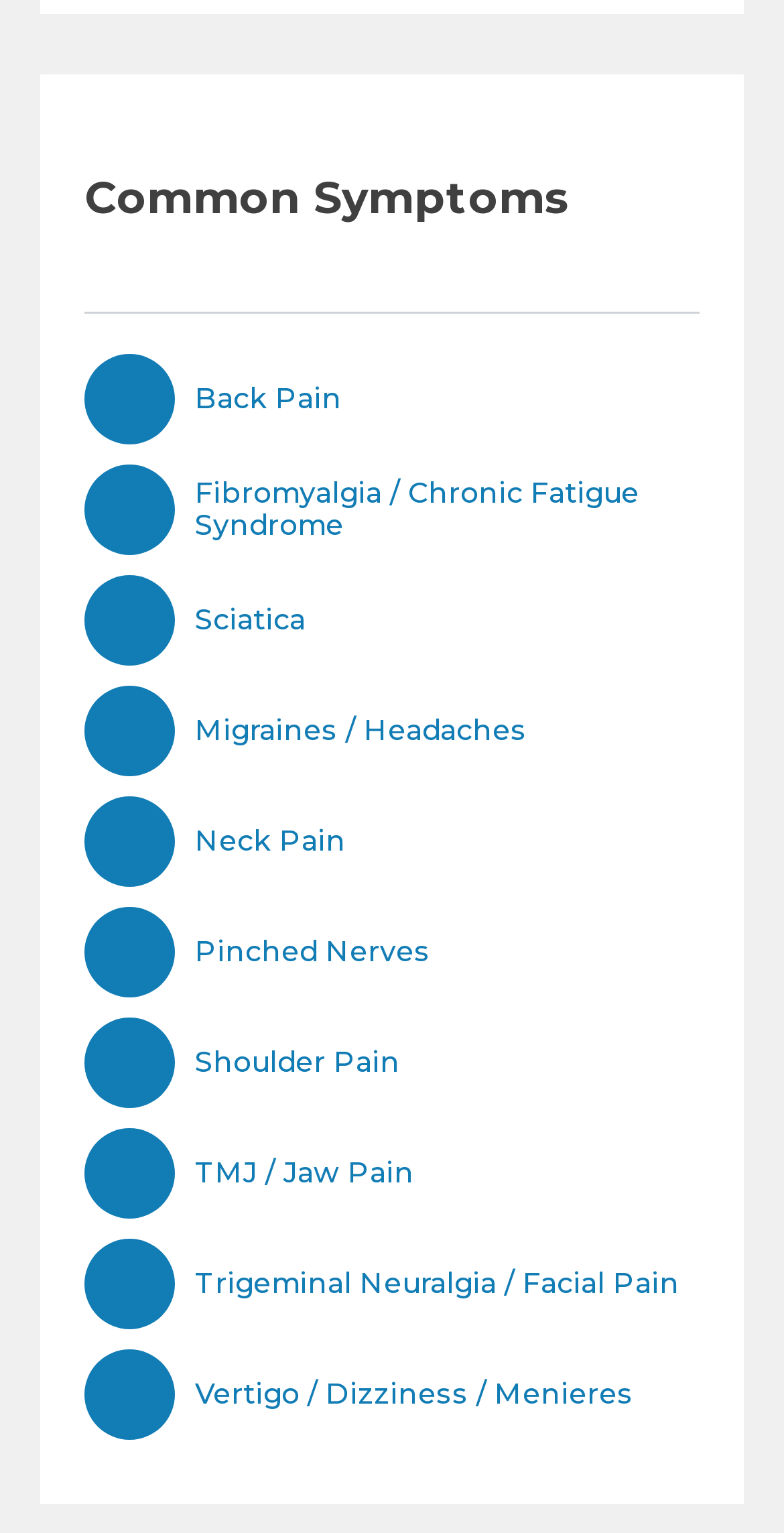Answer the following in one word or a short phrase: 
What is the first symptom listed?

Back Pain